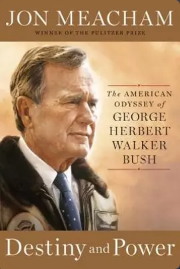Who is the person featured in the portrait on the book cover?
Utilize the image to construct a detailed and well-explained answer.

The person featured in the portrait can be identified by reading the subtitle of the book, which mentions 'The American Odyssey of George Herbert Walker Bush', indicating that the portrait is of the 41st President of the United States, George Herbert Walker Bush.